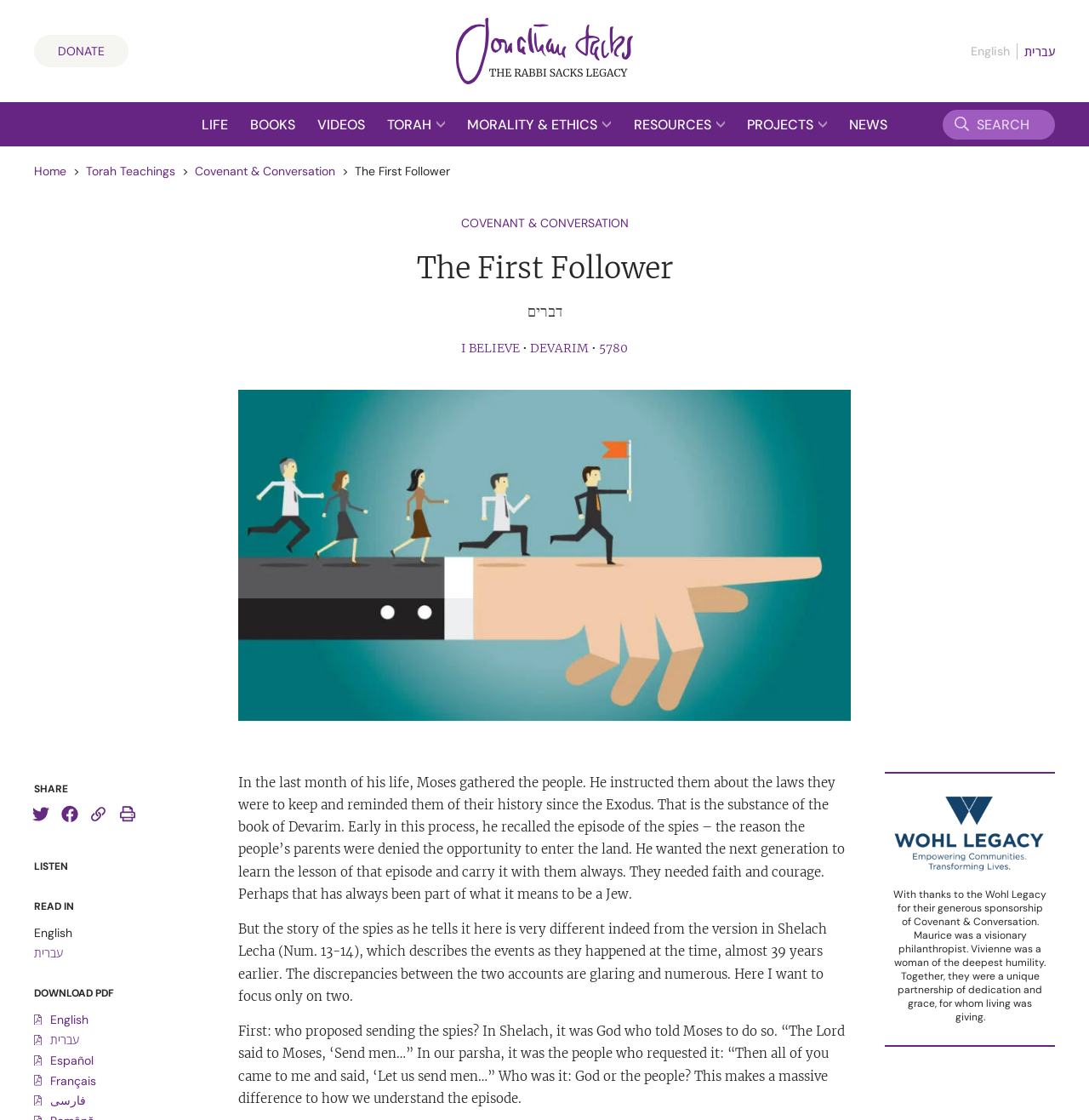Determine the bounding box coordinates of the clickable region to follow the instruction: "Read the 'COVENANT & CONVERSATION' article".

[0.423, 0.192, 0.577, 0.206]